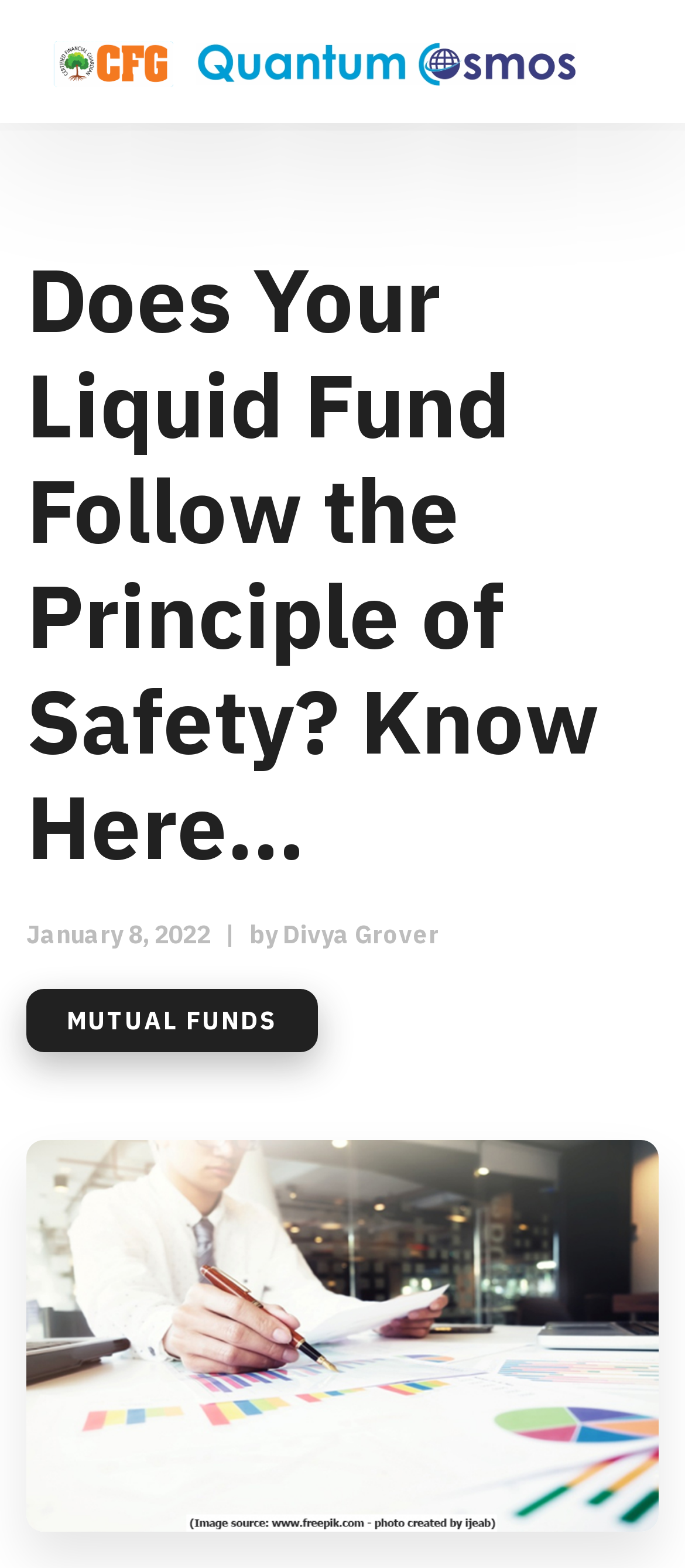Use one word or a short phrase to answer the question provided: 
What is the category of the article?

MUTUAL FUNDS